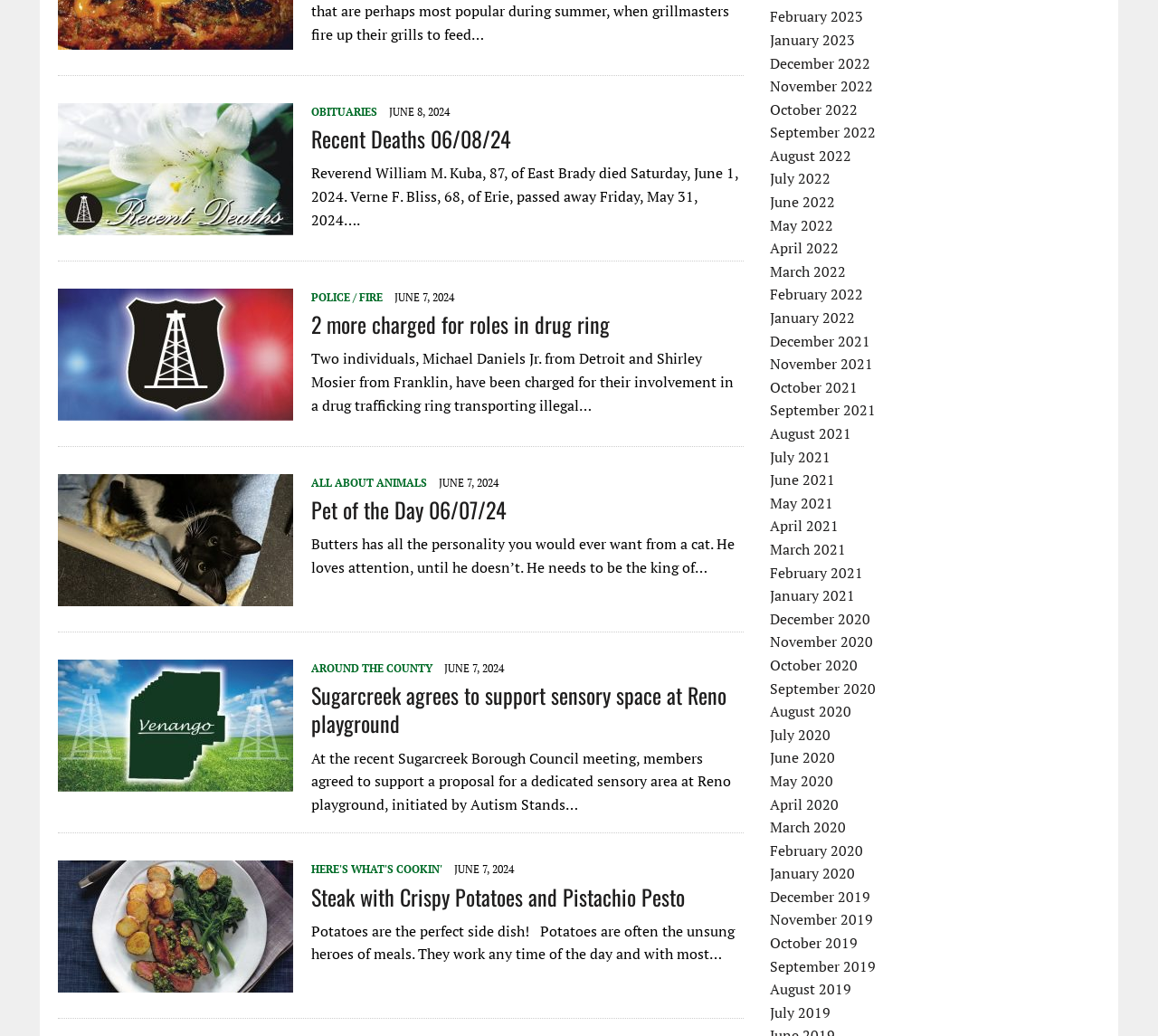Answer briefly with one word or phrase:
What is the date mentioned in the third article?

JUNE 7, 2024